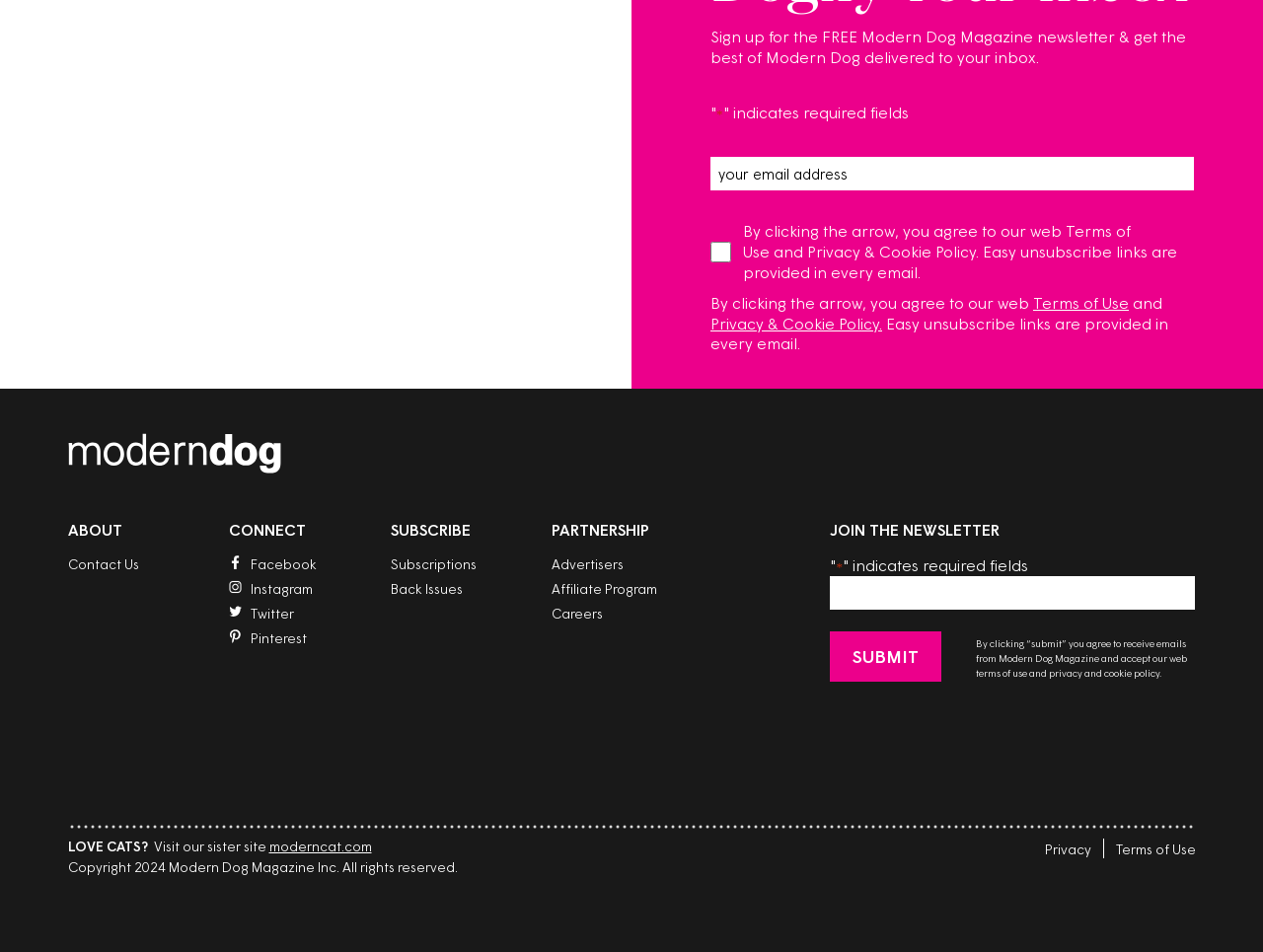Identify the bounding box coordinates necessary to click and complete the given instruction: "Click the Submit button".

[0.657, 0.663, 0.746, 0.716]